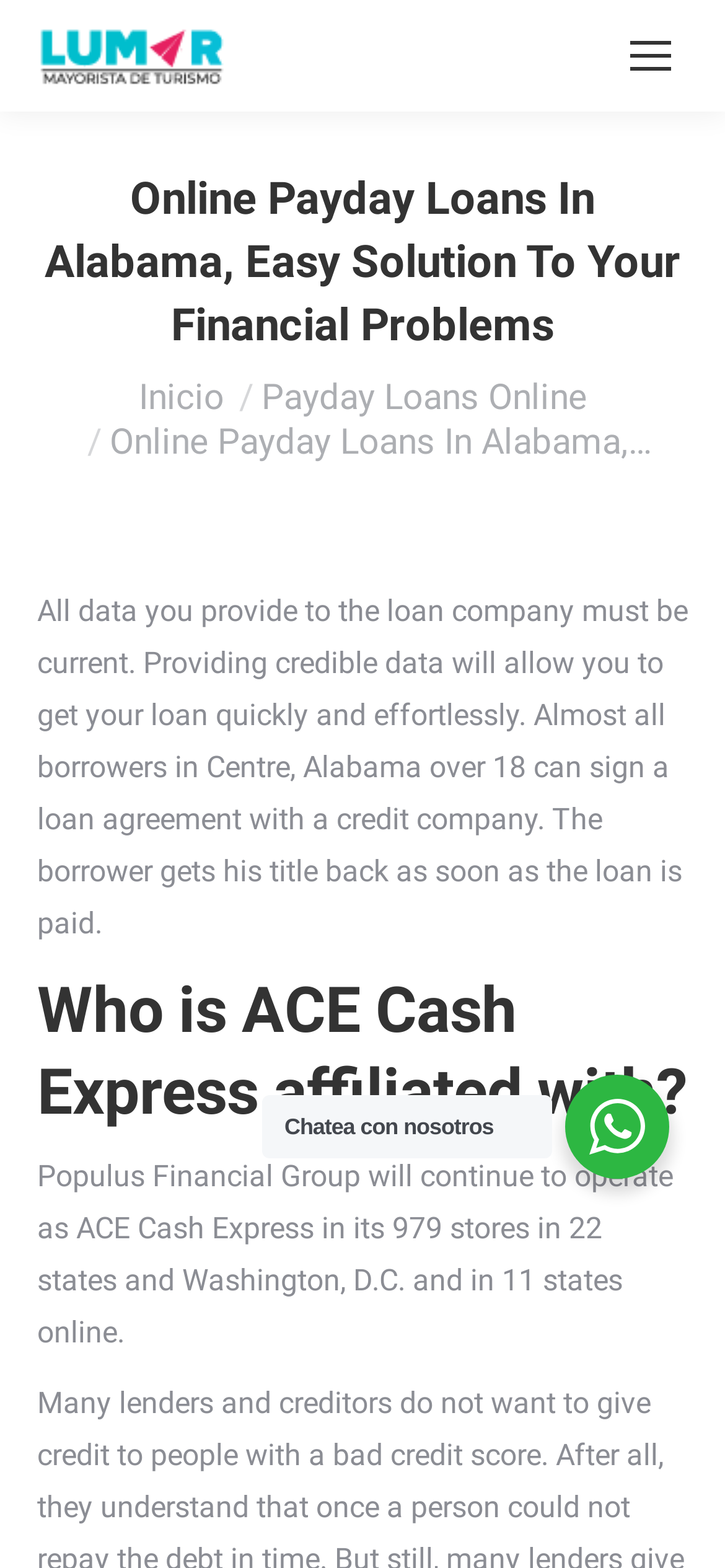Locate the UI element that matches the description Ir a Tienda in the webpage screenshot. Return the bounding box coordinates in the format (top-left x, top-left y, bottom-right x, bottom-right y), with values ranging from 0 to 1.

[0.872, 0.728, 0.974, 0.775]